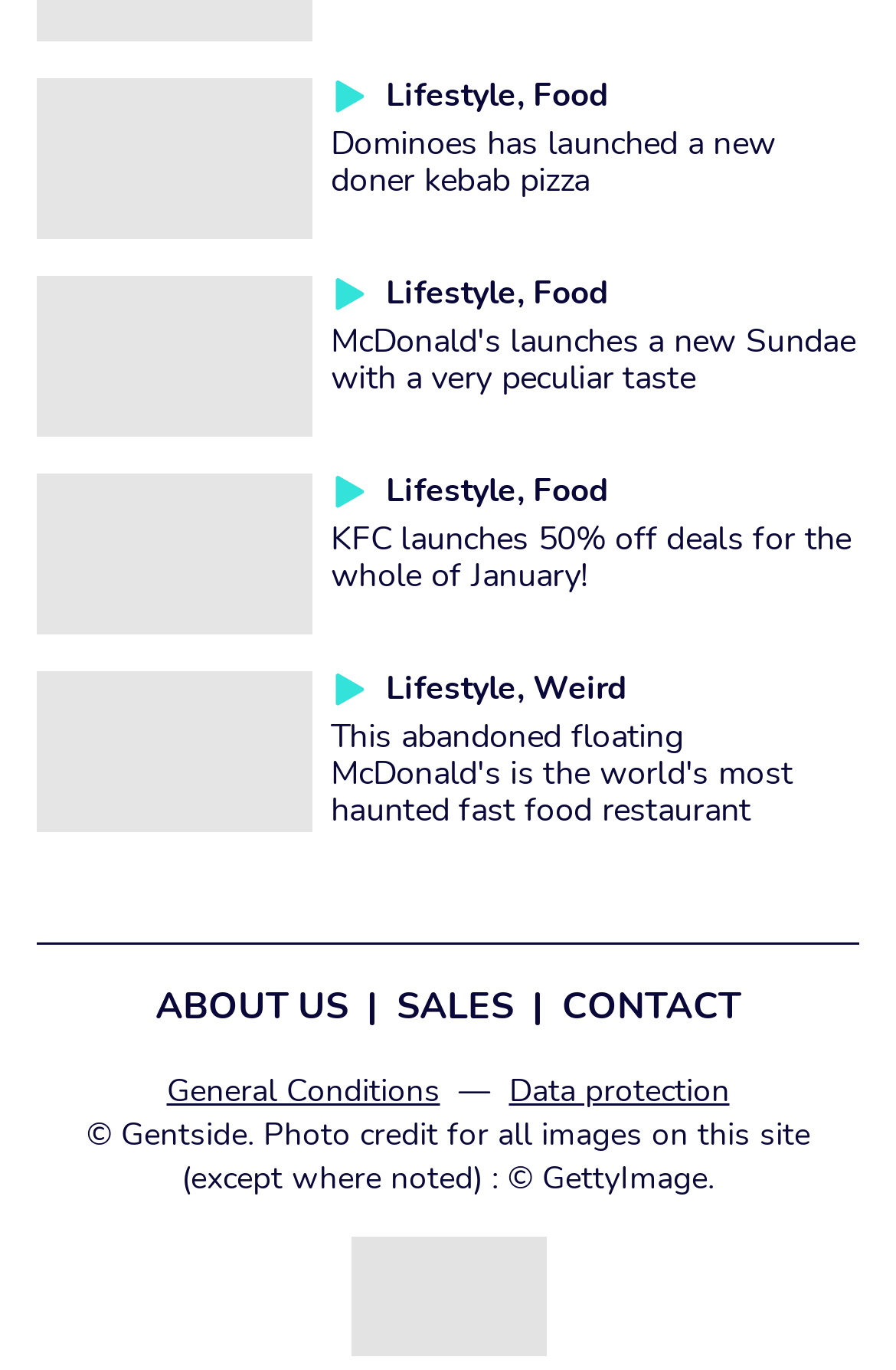Identify the coordinates of the bounding box for the element described below: "Data protection". Return the coordinates as four float numbers between 0 and 1: [left, top, right, bottom].

[0.568, 0.781, 0.814, 0.813]